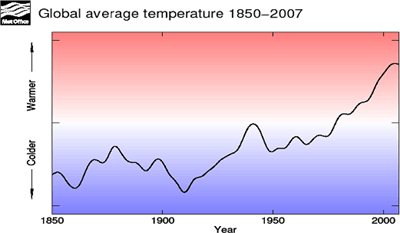Analyze the image and provide a detailed caption.

The image presents a graph depicting global average temperatures from 1850 to 2007. The x-axis represents the years, while the y-axis indicates the temperature variation, with a gradient ranging from cooler shades of blue on the left to warmer shades of red on the right. The line graph illustrates a clear upward trend in temperatures over the analyzed period, reflecting significant warming, especially noted in the late 20th century. This visualization supports the narrative provided in the associated text, which discusses evidence from various sources, including human weather records, tree rings, and glacial data, indicating notable climate changes and emphasizing that these warming patterns have been accelerating in recent years.